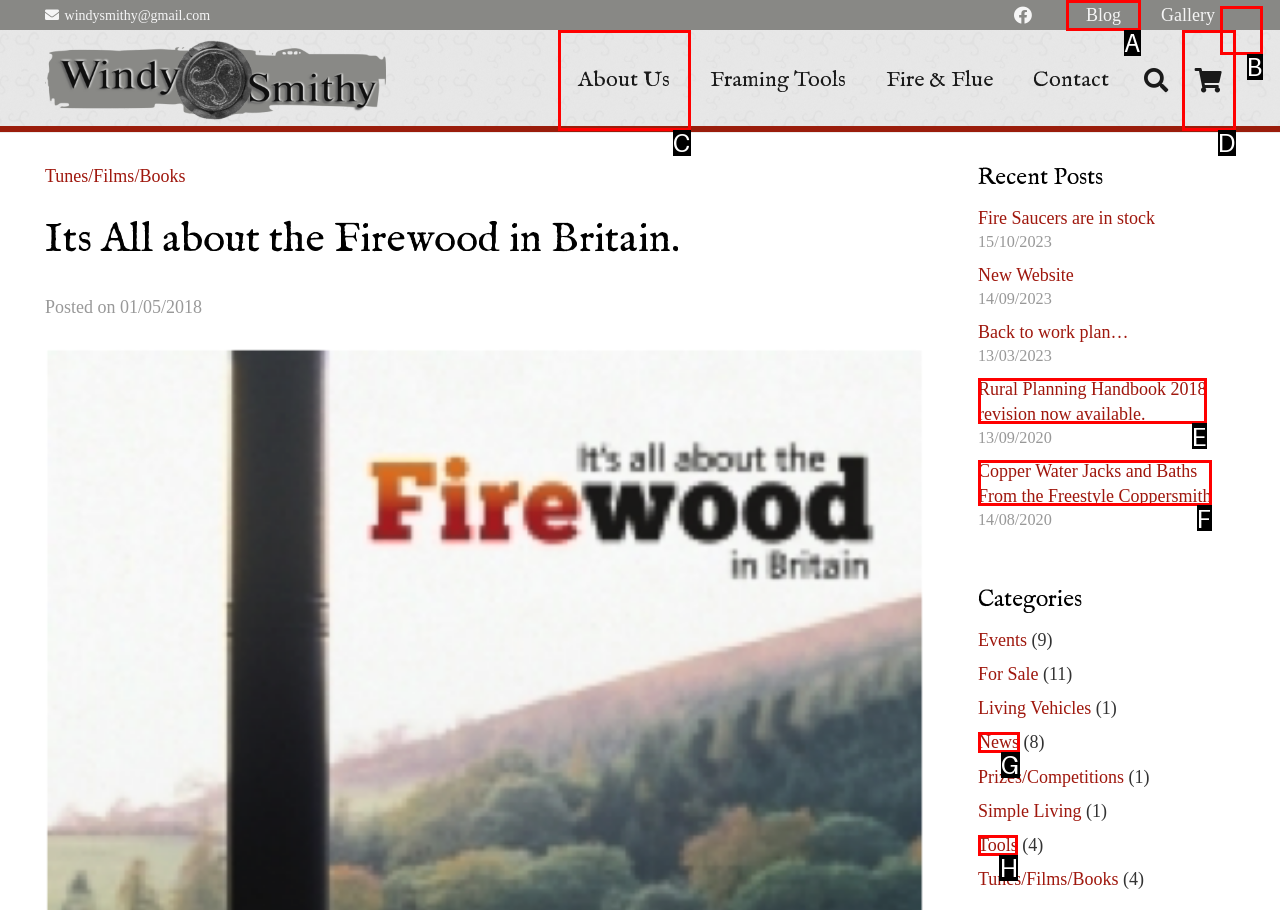For the task: Visit the blog, tell me the letter of the option you should click. Answer with the letter alone.

A